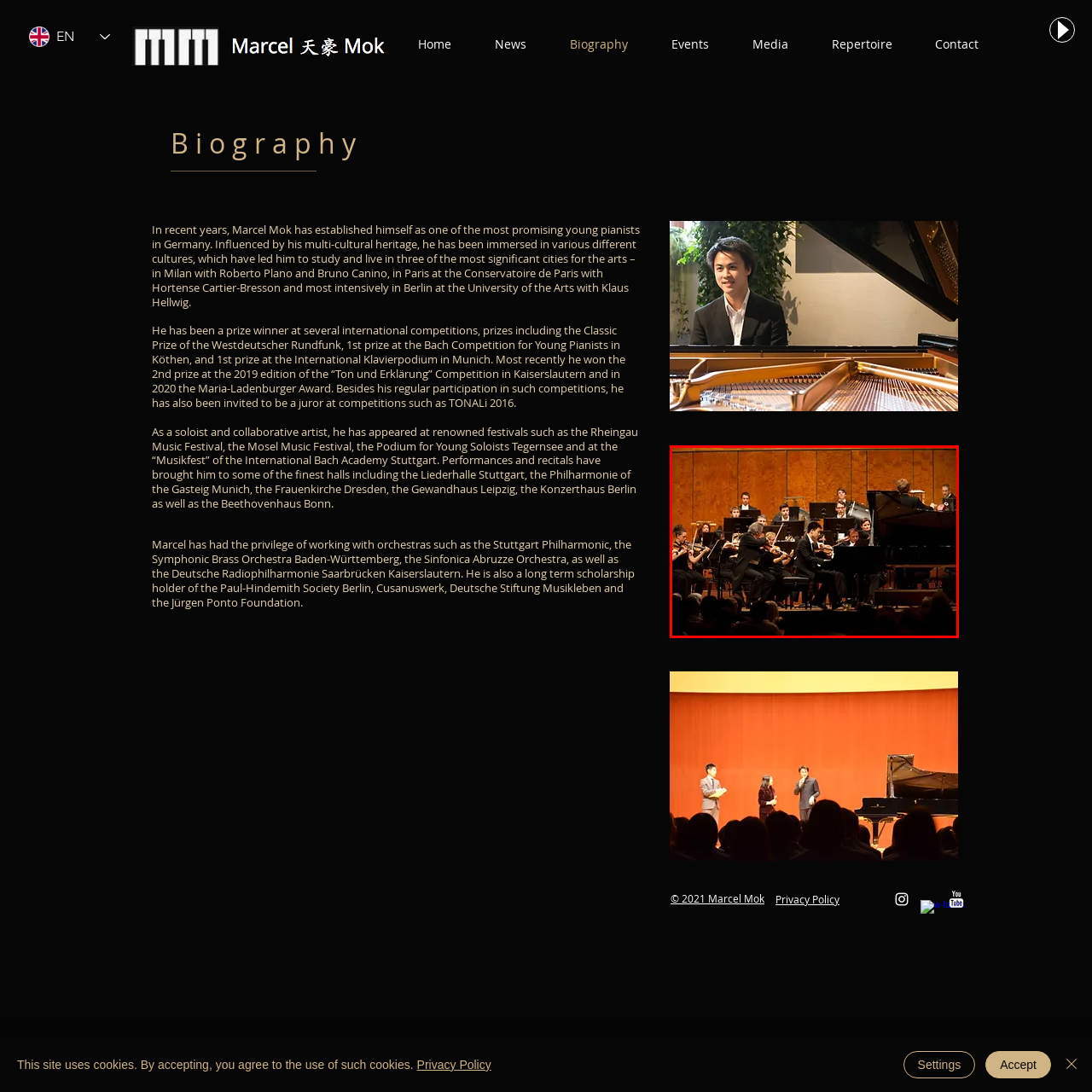Pay attention to the image inside the red rectangle, What is the setting of the performance? Answer briefly with a single word or phrase.

A concert hall